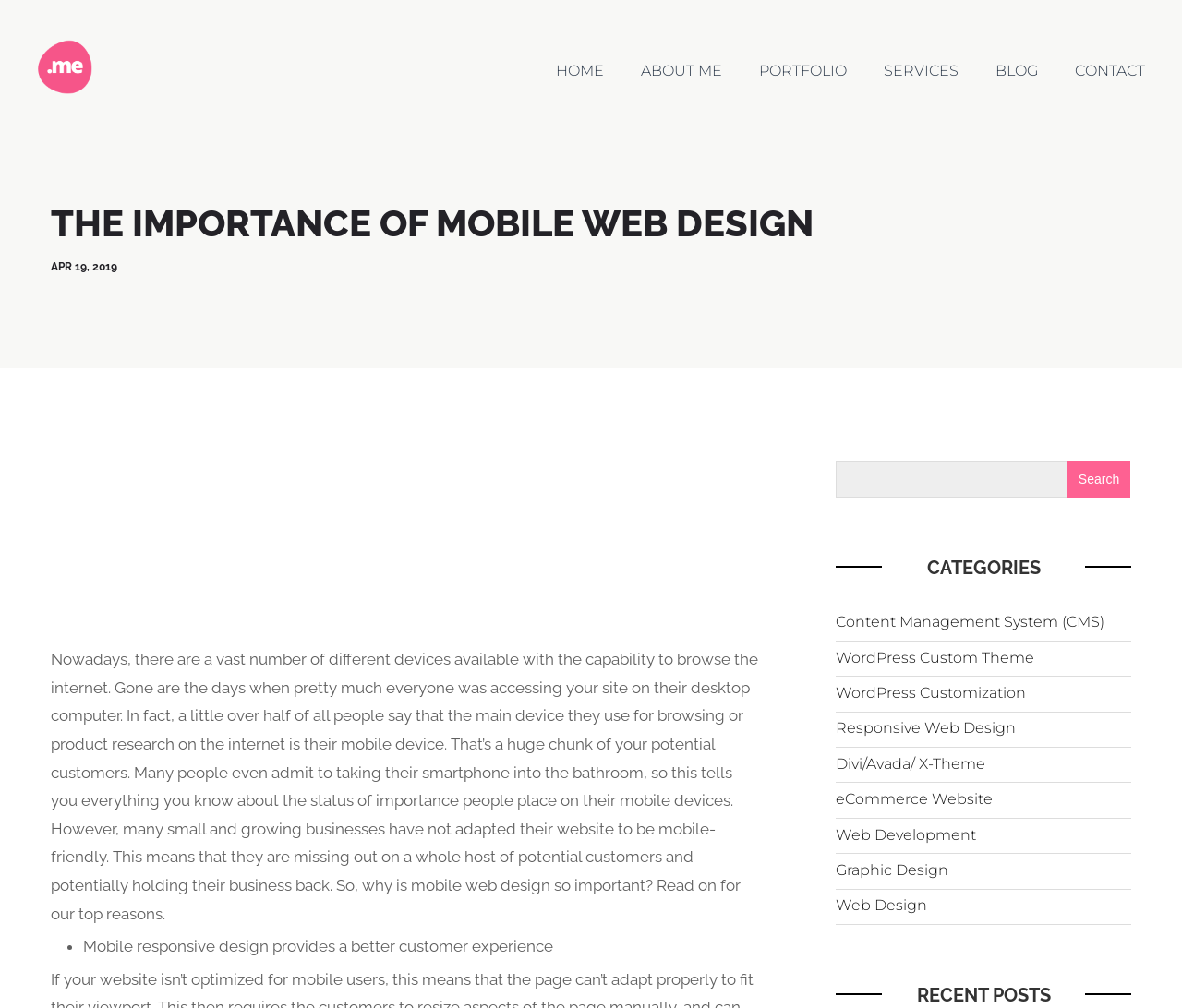Use the details in the image to answer the question thoroughly: 
What is the name of the freelance web designer?

Although there is a link 'Freelance Web Designer & Web Developer in Canada', it does not provide the name of the freelance web designer.